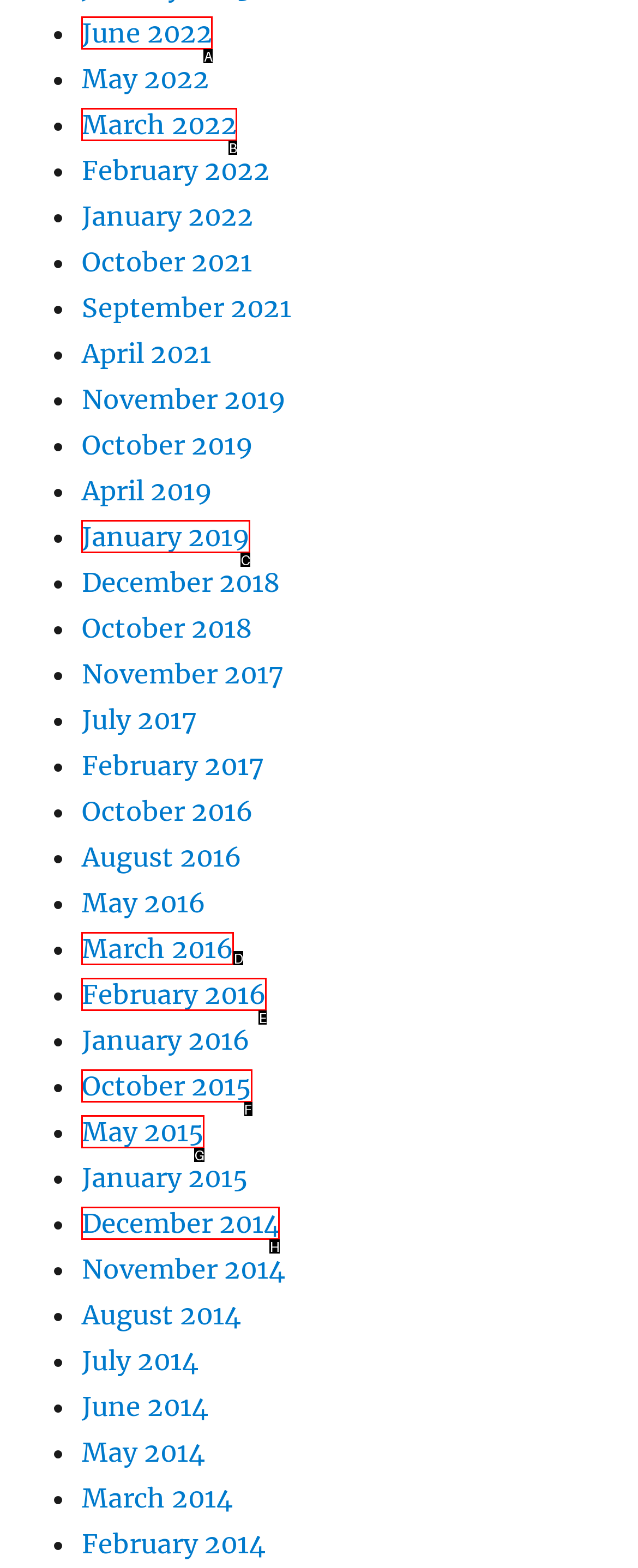Point out which UI element to click to complete this task: View October 2015
Answer with the letter corresponding to the right option from the available choices.

F